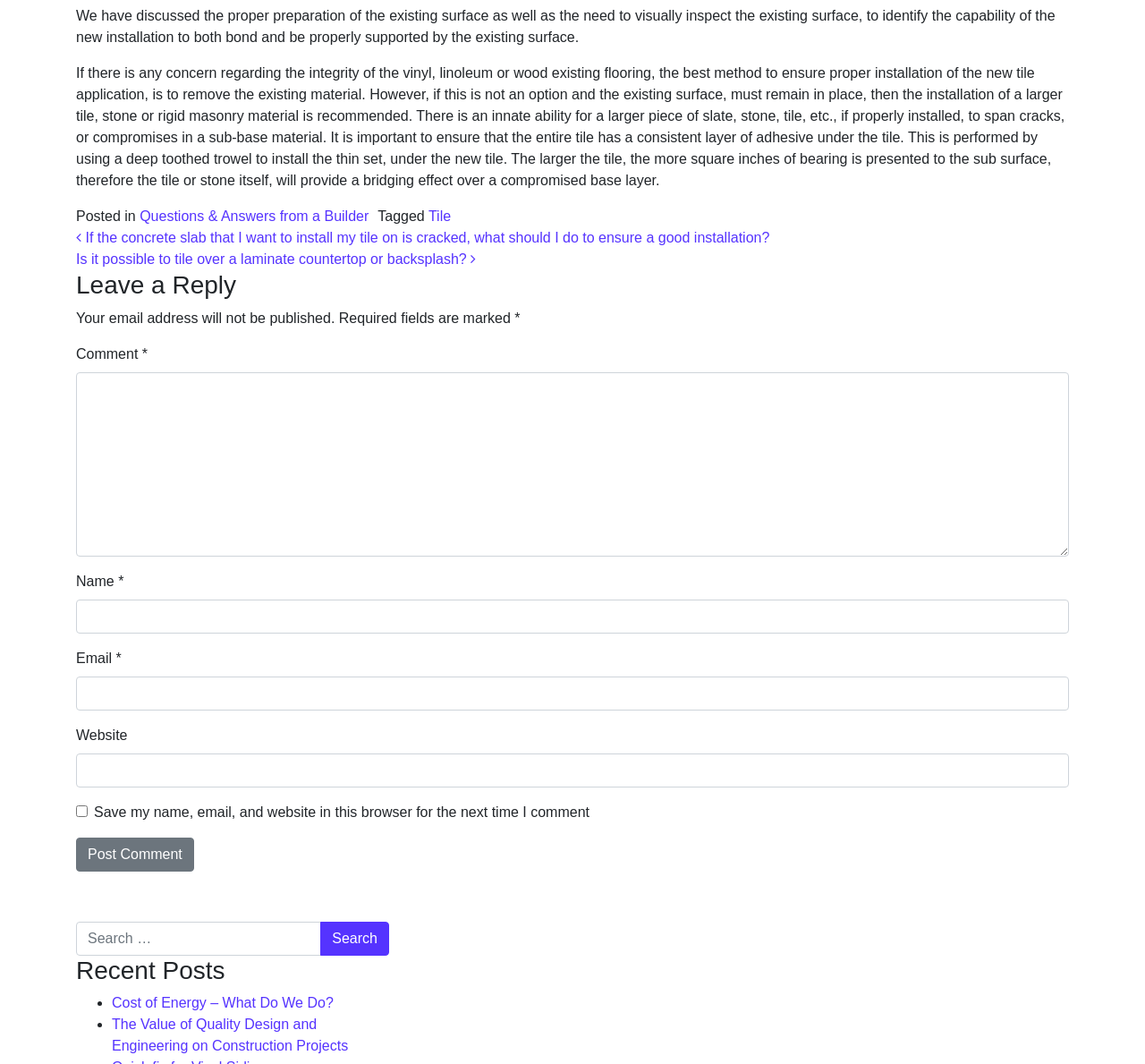Provide the bounding box coordinates of the HTML element described by the text: "parent_node: Comment * name="comment"". The coordinates should be in the format [left, top, right, bottom] with values between 0 and 1.

[0.066, 0.35, 0.934, 0.523]